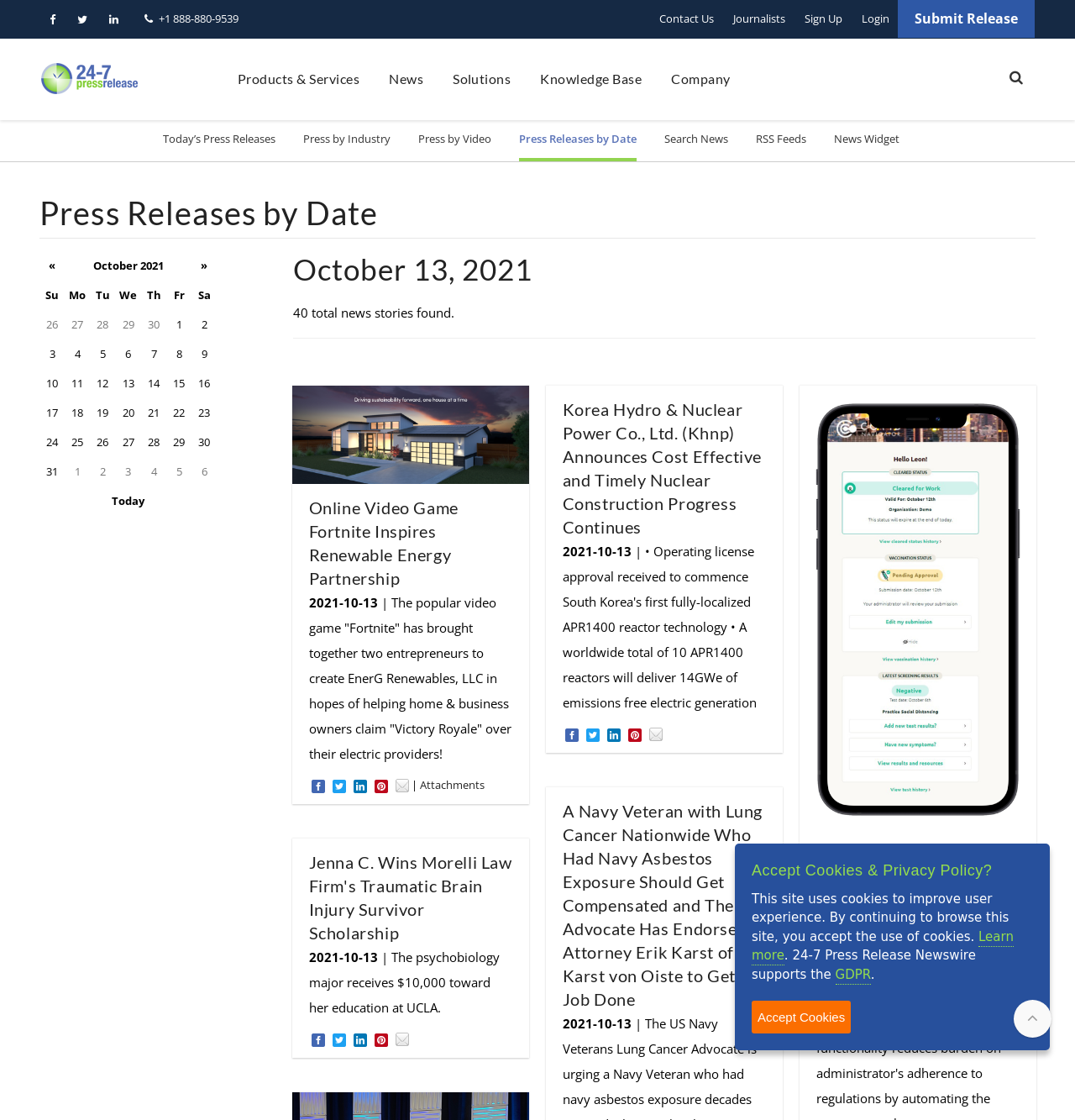What is the purpose of the 'Search News' link?
From the image, respond with a single word or phrase.

To search news